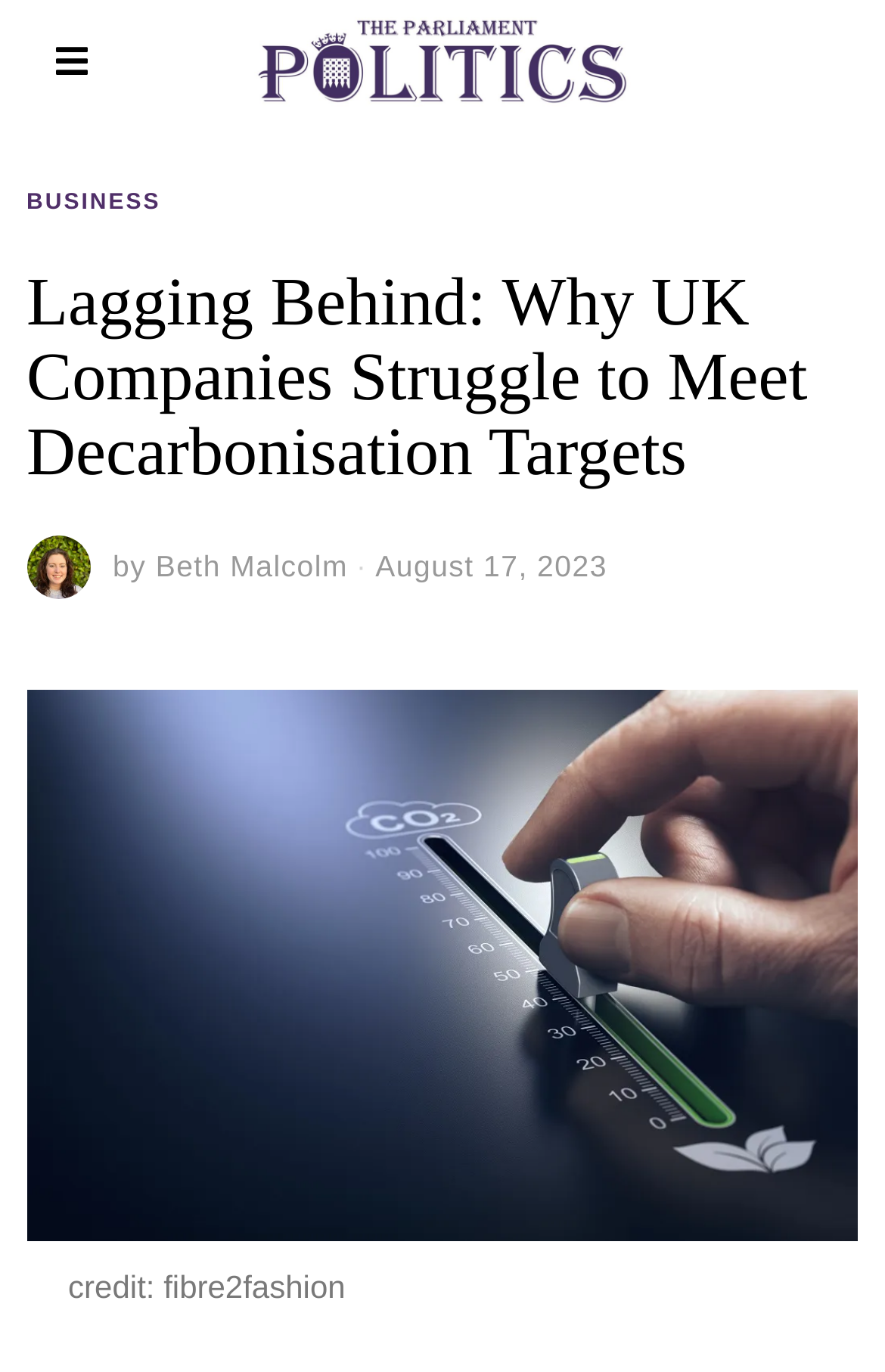Using the webpage screenshot, locate the HTML element that fits the following description and provide its bounding box: "Community Profile".

None